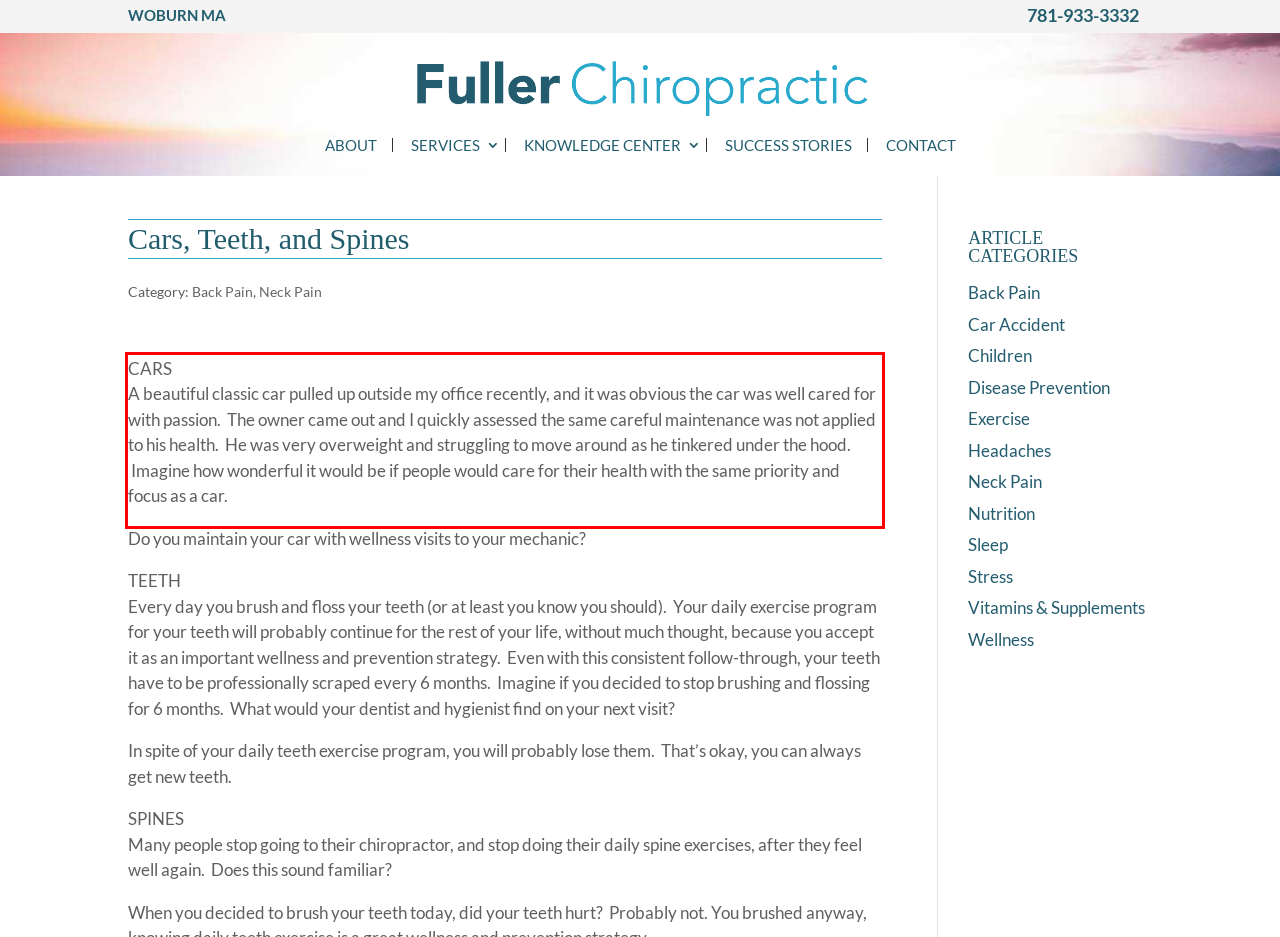Review the screenshot of the webpage and recognize the text inside the red rectangle bounding box. Provide the extracted text content.

CARS A beautiful classic car pulled up outside my office recently, and it was obvious the car was well cared for with passion. The owner came out and I quickly assessed the same careful maintenance was not applied to his health. He was very overweight and struggling to move around as he tinkered under the hood. Imagine how wonderful it would be if people would care for their health with the same priority and focus as a car.